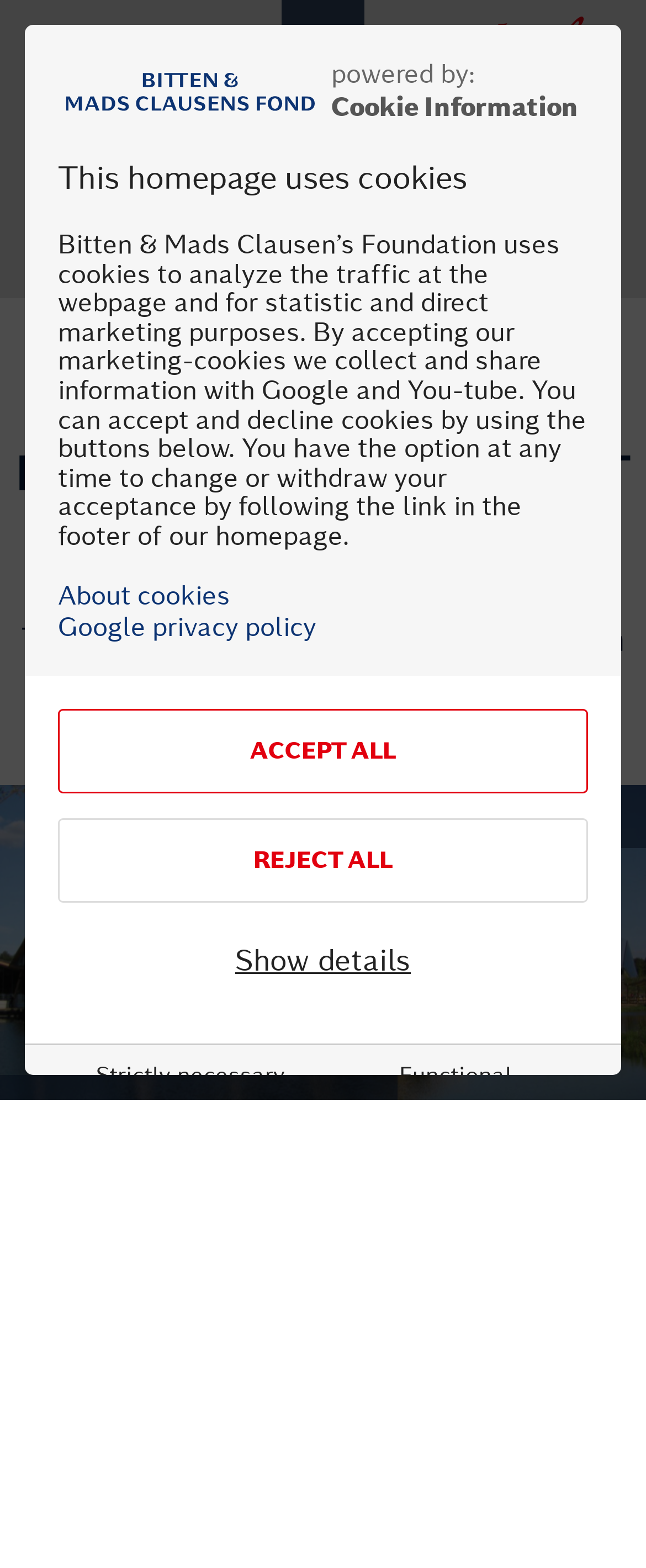Please find the bounding box coordinates for the clickable element needed to perform this instruction: "Learn about what to know before hiring a financial advisor".

None